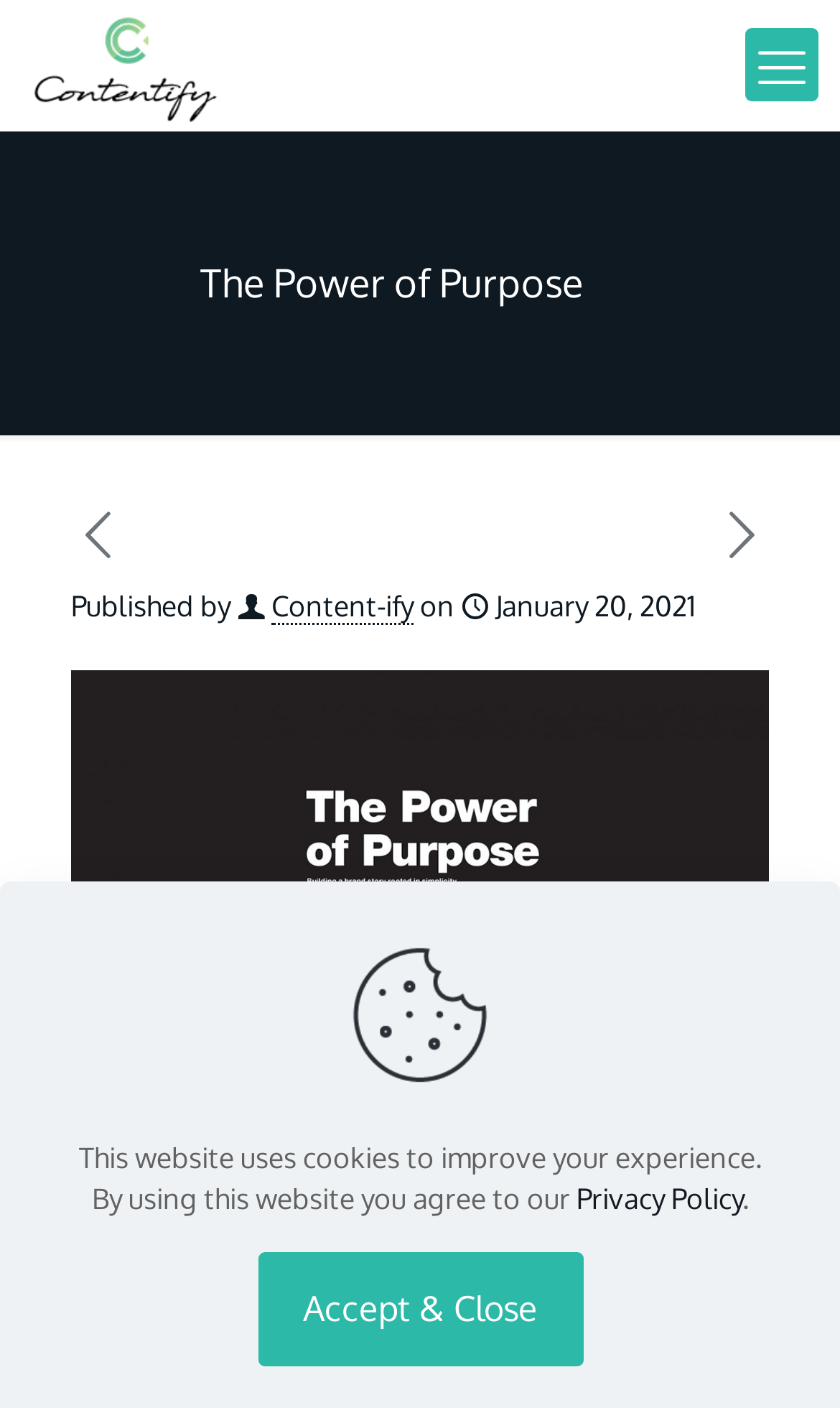Please determine the headline of the webpage and provide its content.

The Power of Purpose